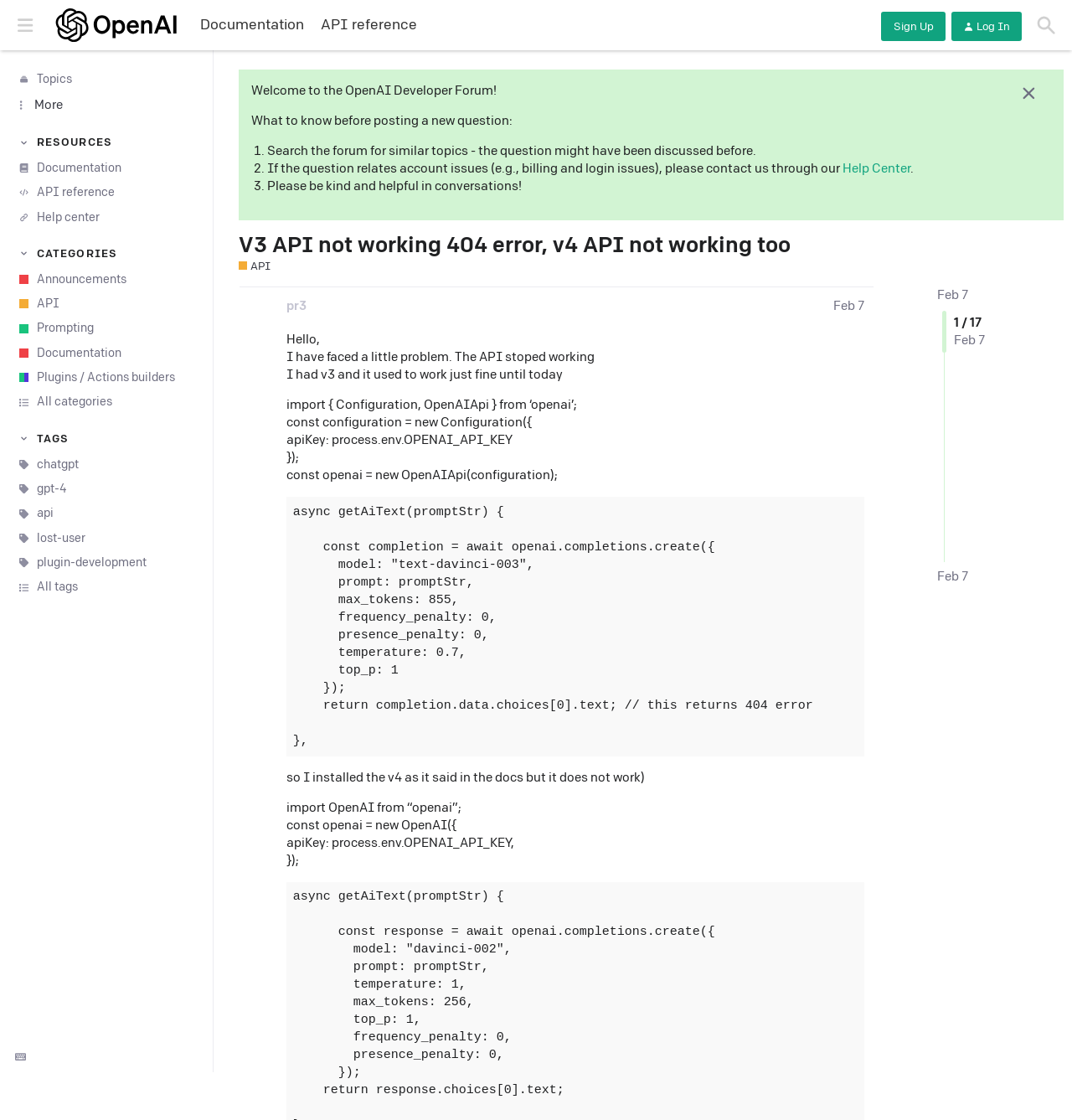Identify the bounding box coordinates of the region that should be clicked to execute the following instruction: "View the 'API reference'".

[0.291, 0.01, 0.397, 0.034]